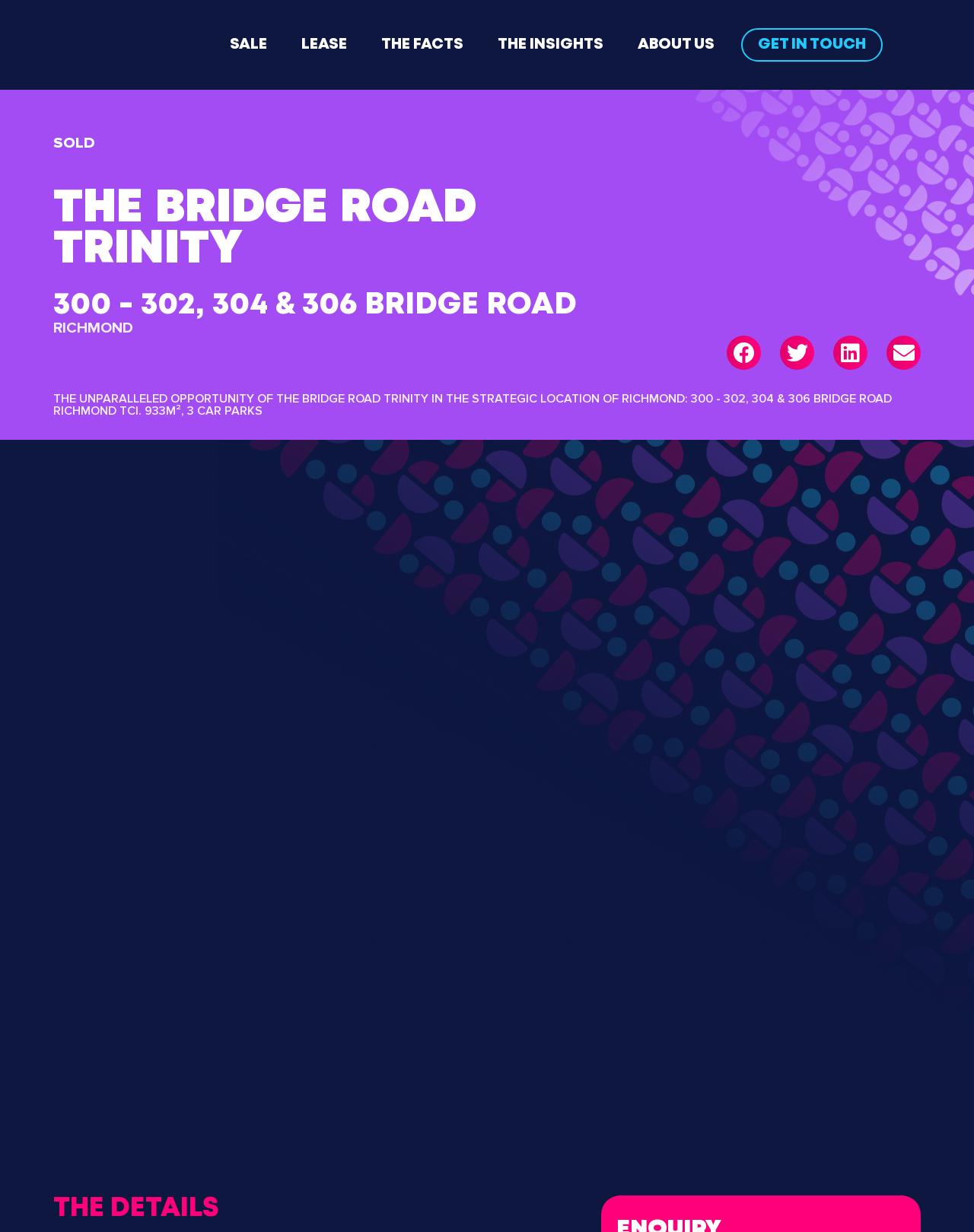Please mark the bounding box coordinates of the area that should be clicked to carry out the instruction: "View the image of The Bridge Road Trinity".

[0.0, 0.357, 1.0, 0.916]